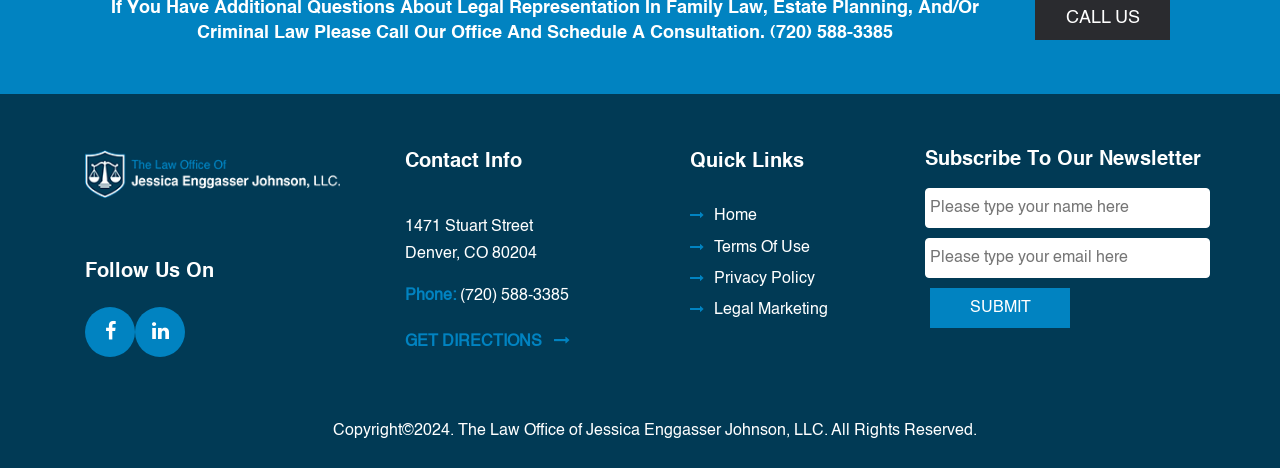Locate the bounding box coordinates of the clickable region necessary to complete the following instruction: "Subscribe to the newsletter". Provide the coordinates in the format of four float numbers between 0 and 1, i.e., [left, top, right, bottom].

[0.727, 0.616, 0.836, 0.702]